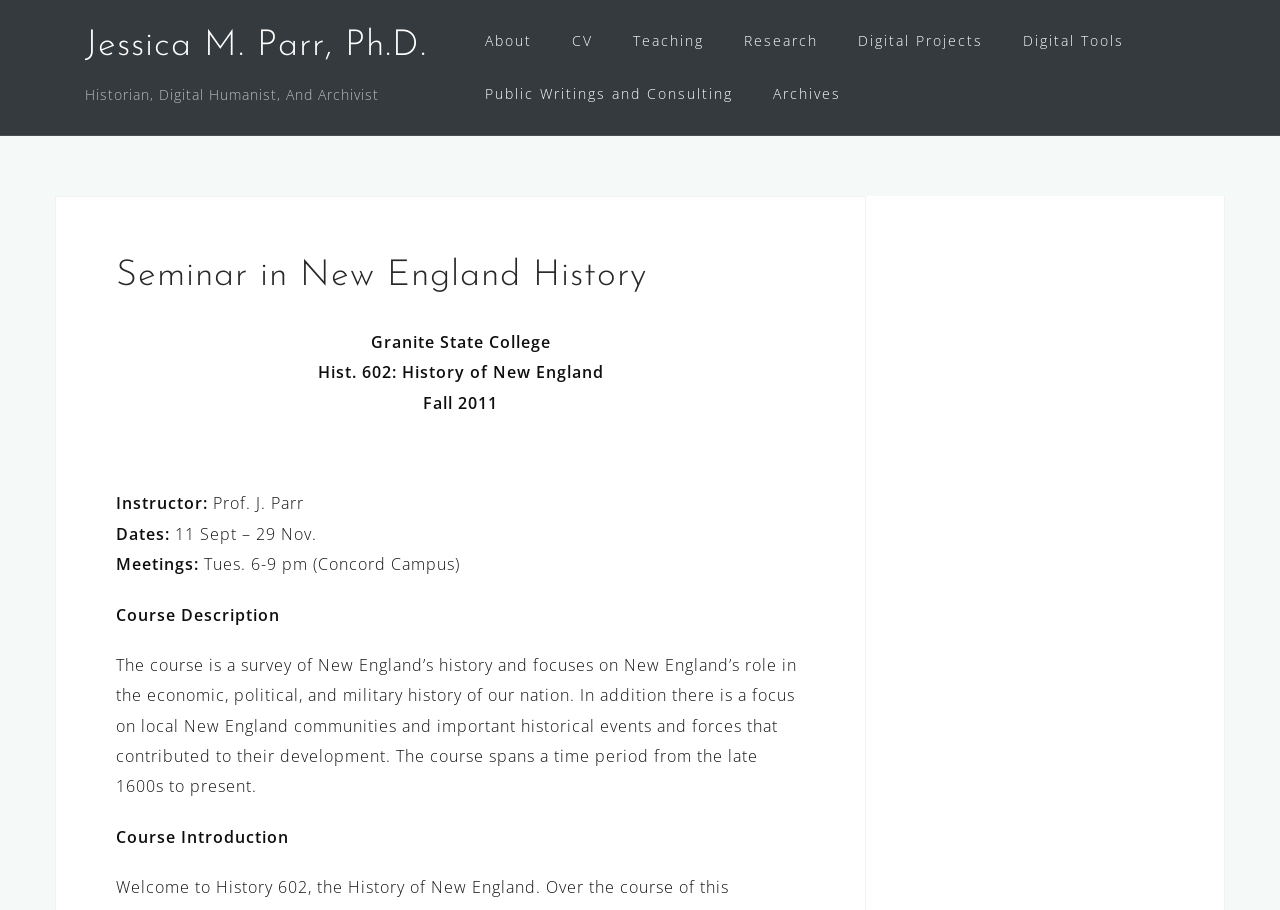What is the focus of the course?
Answer the question with a detailed and thorough explanation.

The course focuses on New England’s history, which is mentioned in the Course Description. The course is a survey of New England’s history and focuses on New England’s role in the economic, political, and military history of our nation.